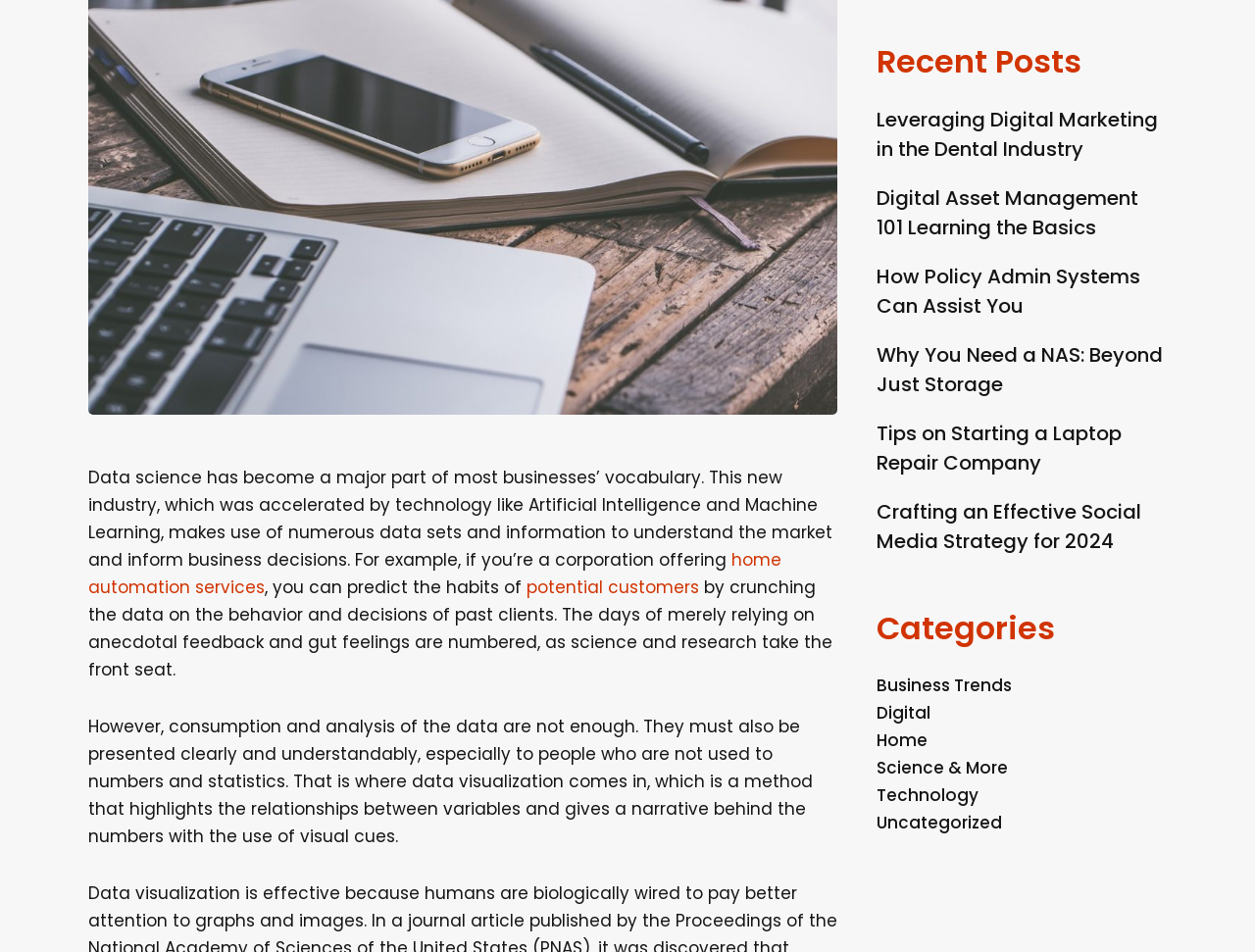Extract the bounding box coordinates for the described element: "Uncategorized". The coordinates should be represented as four float numbers between 0 and 1: [left, top, right, bottom].

[0.698, 0.852, 0.798, 0.877]